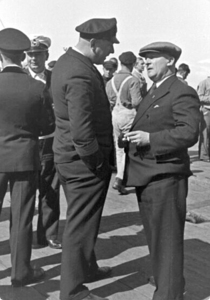What is Otto Kraul doing later in his career?
Observe the image and answer the question with a one-word or short phrase response.

Involved in whaling expeditions